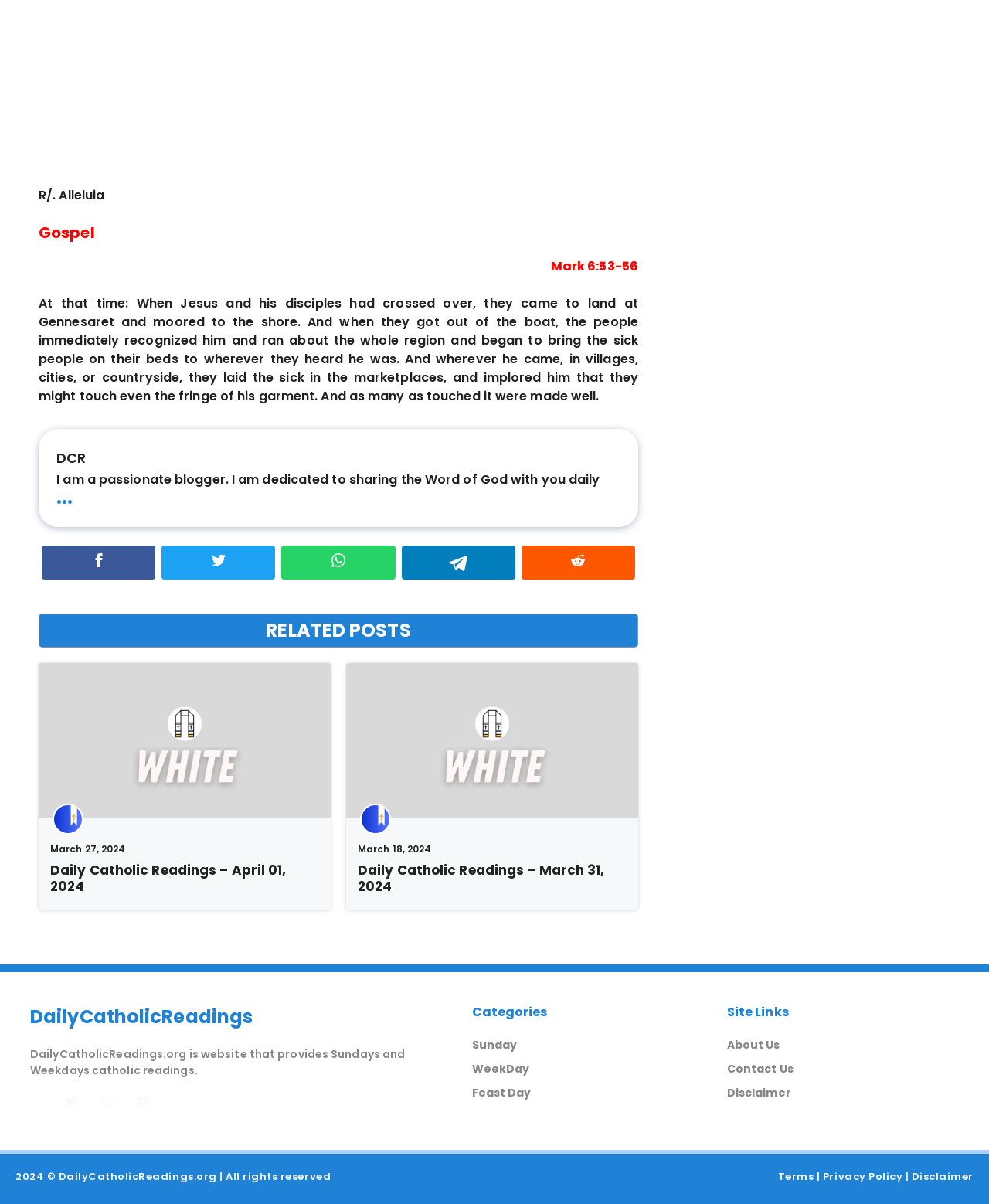What is the name of the website?
Using the information from the image, provide a comprehensive answer to the question.

The name of the website can be found at the bottom of the webpage, where it says '2024 © DailyCatholicReadings.org | All rights reserved'.